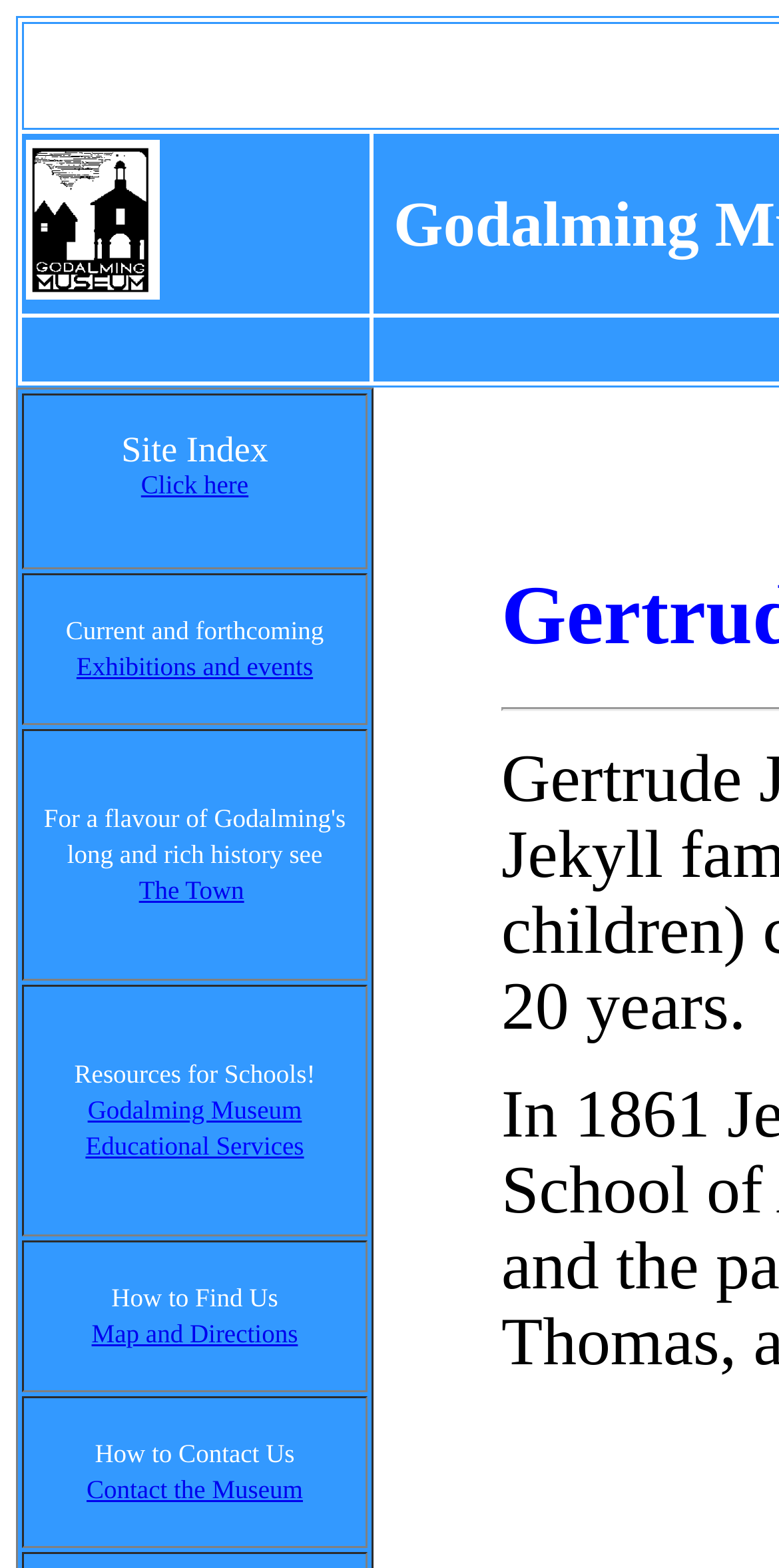Based on the element description Map and Directions, identify the bounding box of the UI element in the given webpage screenshot. The coordinates should be in the format (top-left x, top-left y, bottom-right x, bottom-right y) and must be between 0 and 1.

[0.118, 0.841, 0.382, 0.883]